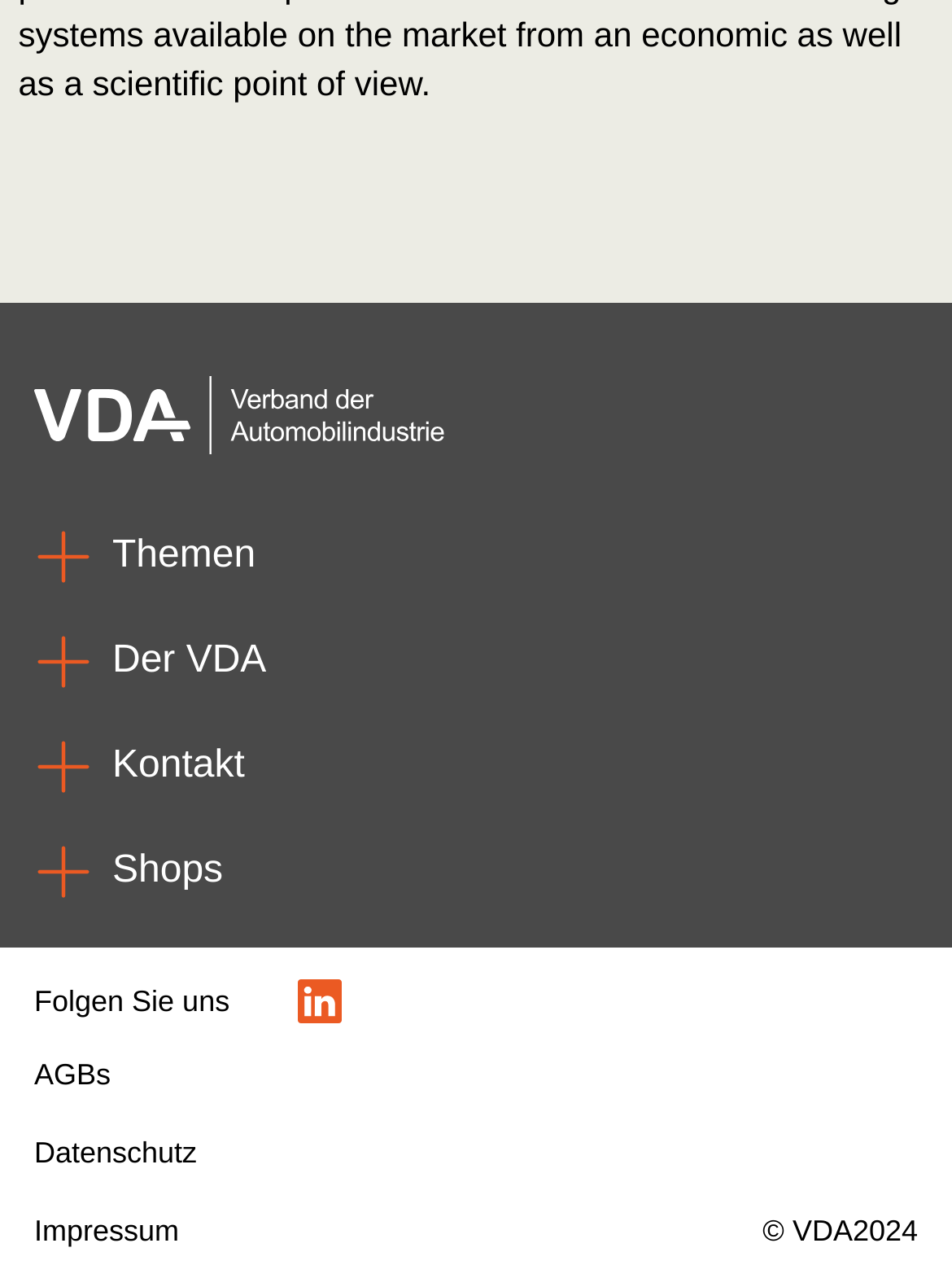Please specify the bounding box coordinates of the region to click in order to perform the following instruction: "Go to Der VDA page".

[0.036, 0.491, 0.28, 0.536]